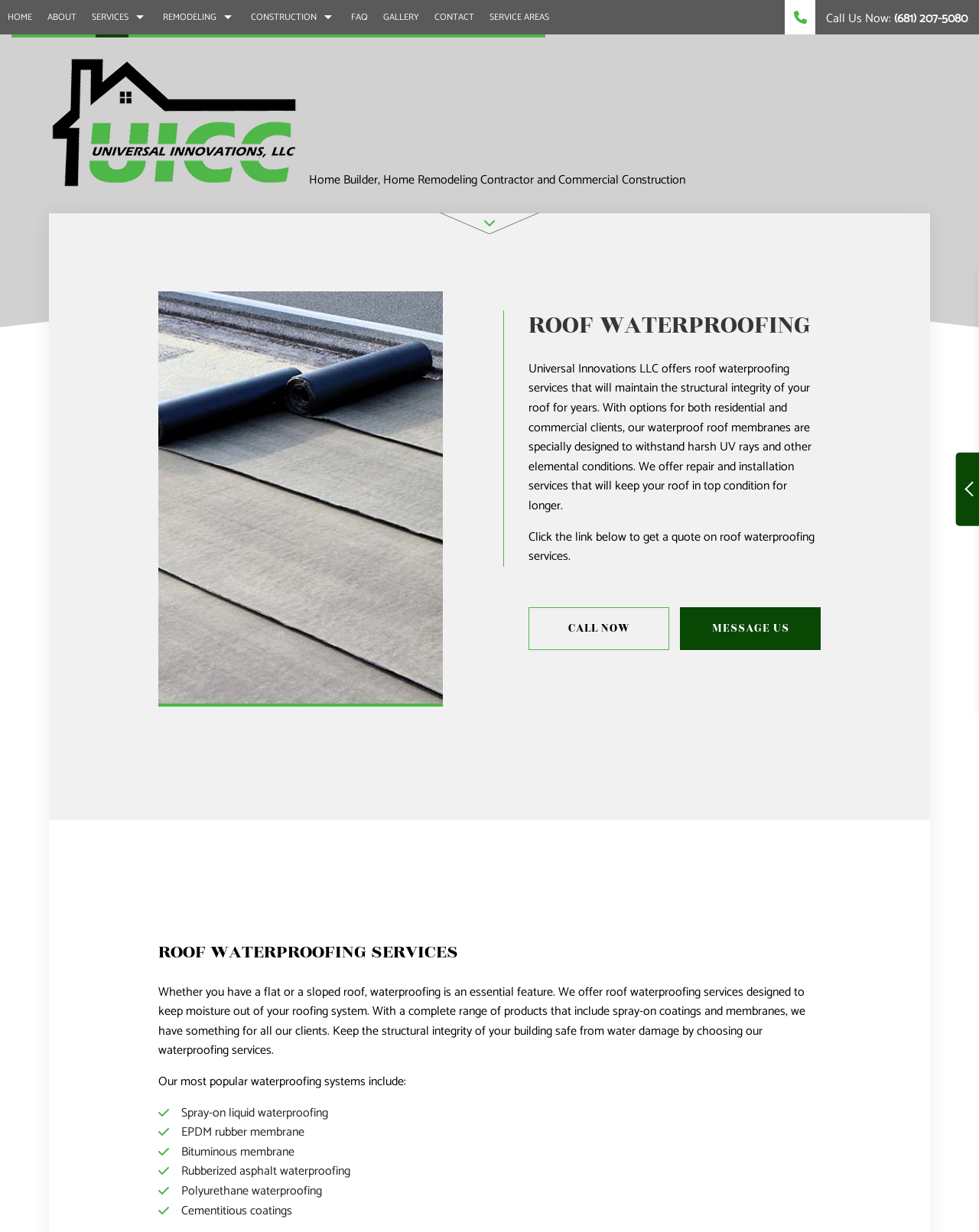What is the purpose of roof waterproofing?
Using the image, answer in one word or phrase.

To maintain structural integrity